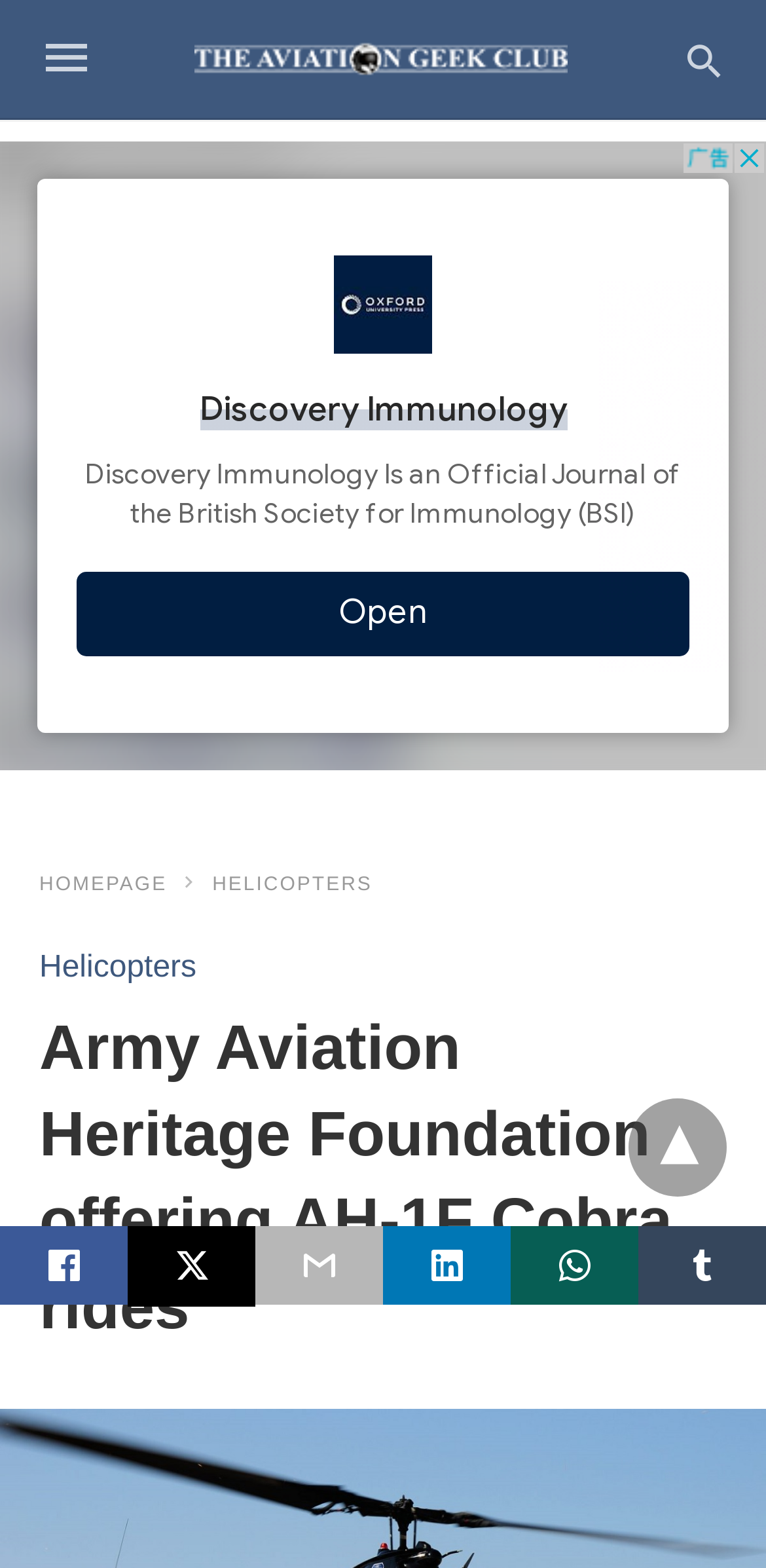Find the bounding box coordinates of the element you need to click on to perform this action: 'Click on the homepage link'. The coordinates should be represented by four float values between 0 and 1, in the format [left, top, right, bottom].

[0.051, 0.558, 0.264, 0.571]